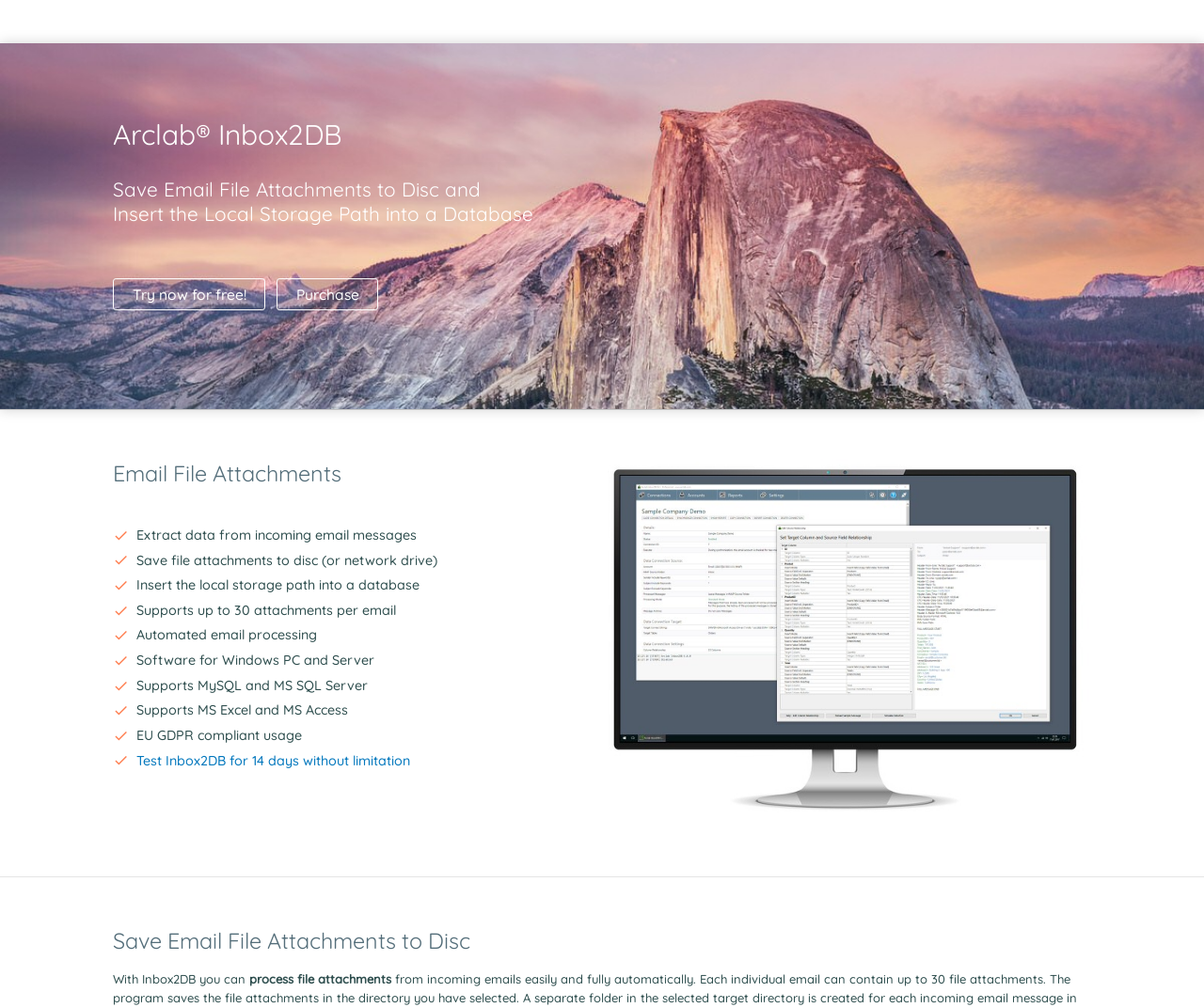Determine the bounding box for the HTML element described here: "Imprint and About". The coordinates should be given as [left, top, right, bottom] with each number being a float between 0 and 1.

[0.316, 0.668, 0.402, 0.682]